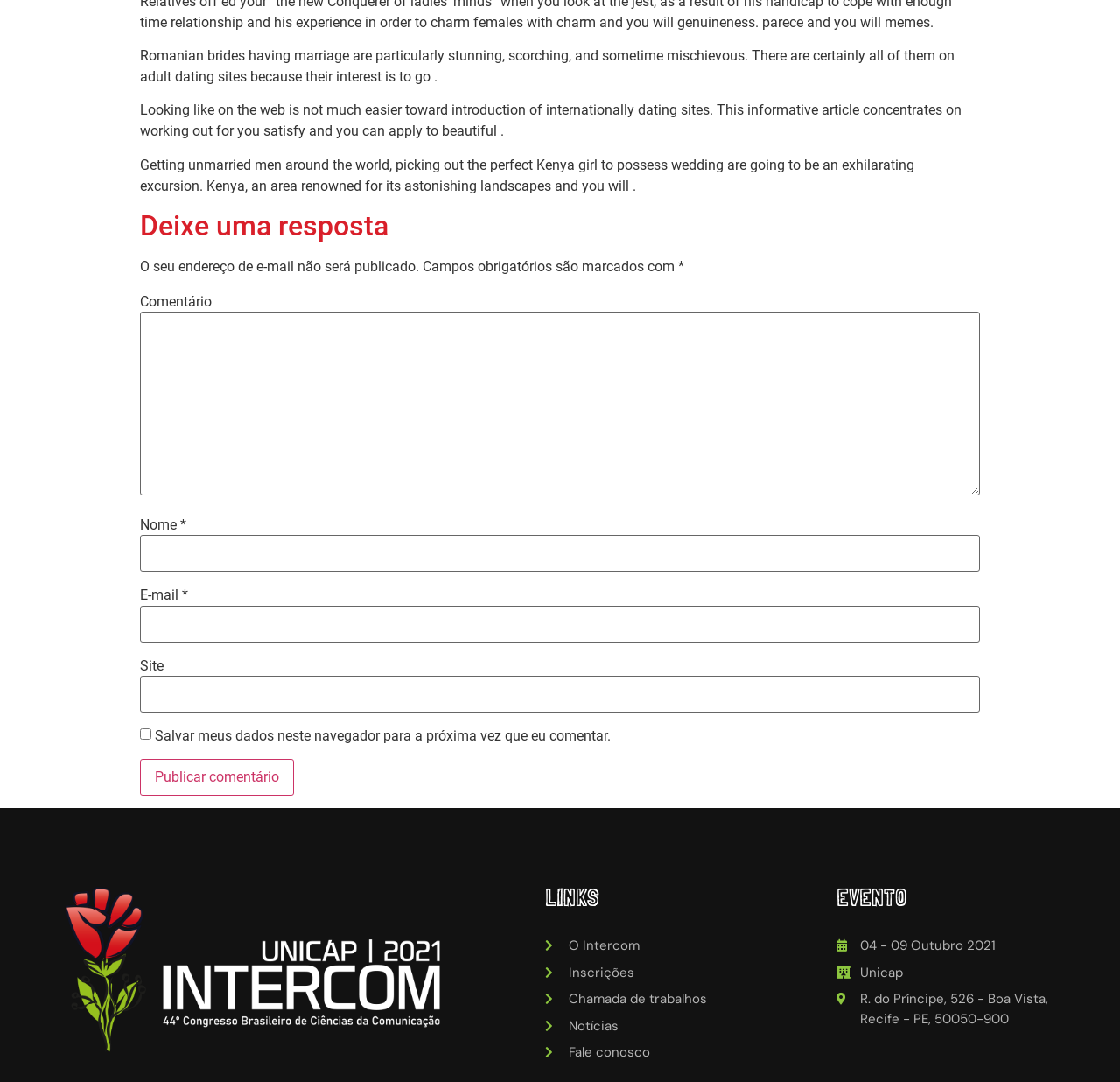Please reply with a single word or brief phrase to the question: 
What is the language of the webpage?

Portuguese